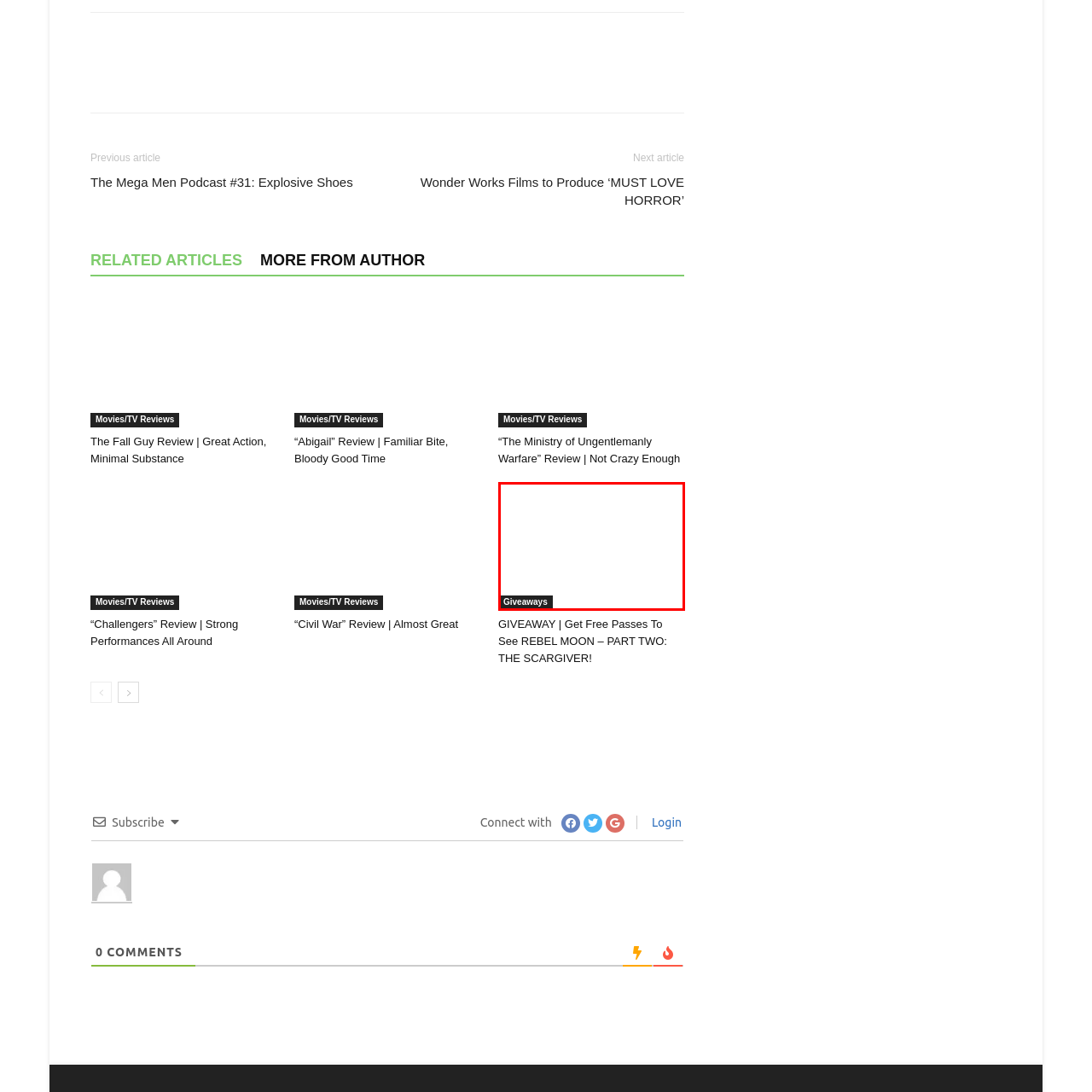Direct your attention to the part of the image marked by the red boundary and give a detailed response to the following question, drawing from the image: What is being given away in the promotion?

The giveaway is offering readers the opportunity to obtain complimentary tickets to see the highly anticipated sequel of the 'Rebel Moon' series, titled 'Rebel Moon – Part Two: The Scargiver'.